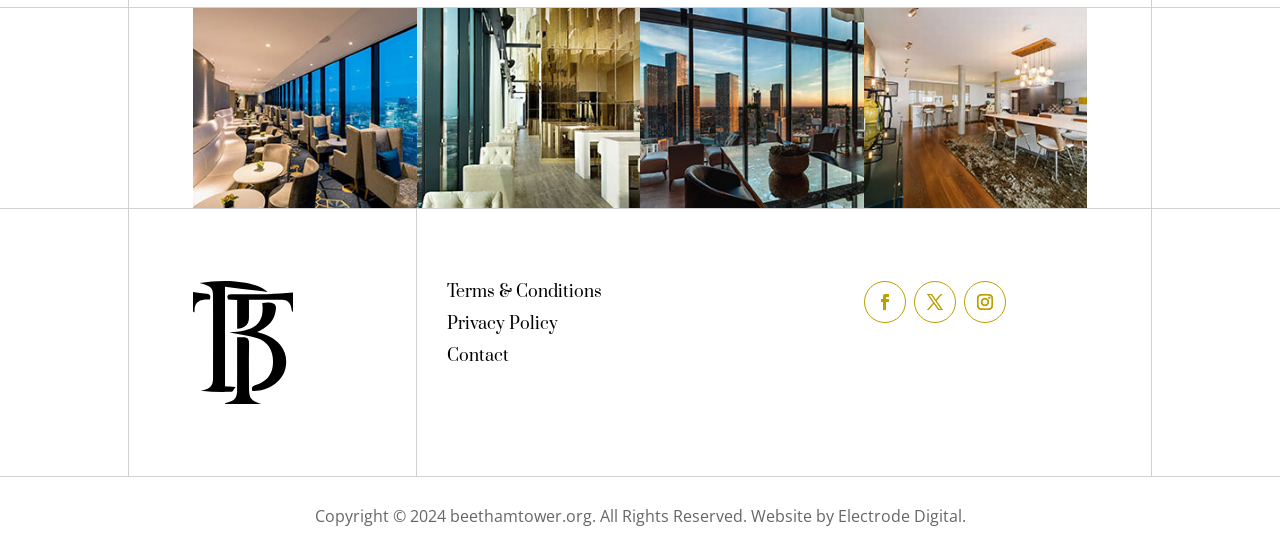Identify the bounding box for the UI element that is described as follows: "Terms & Conditions".

[0.349, 0.504, 0.47, 0.543]